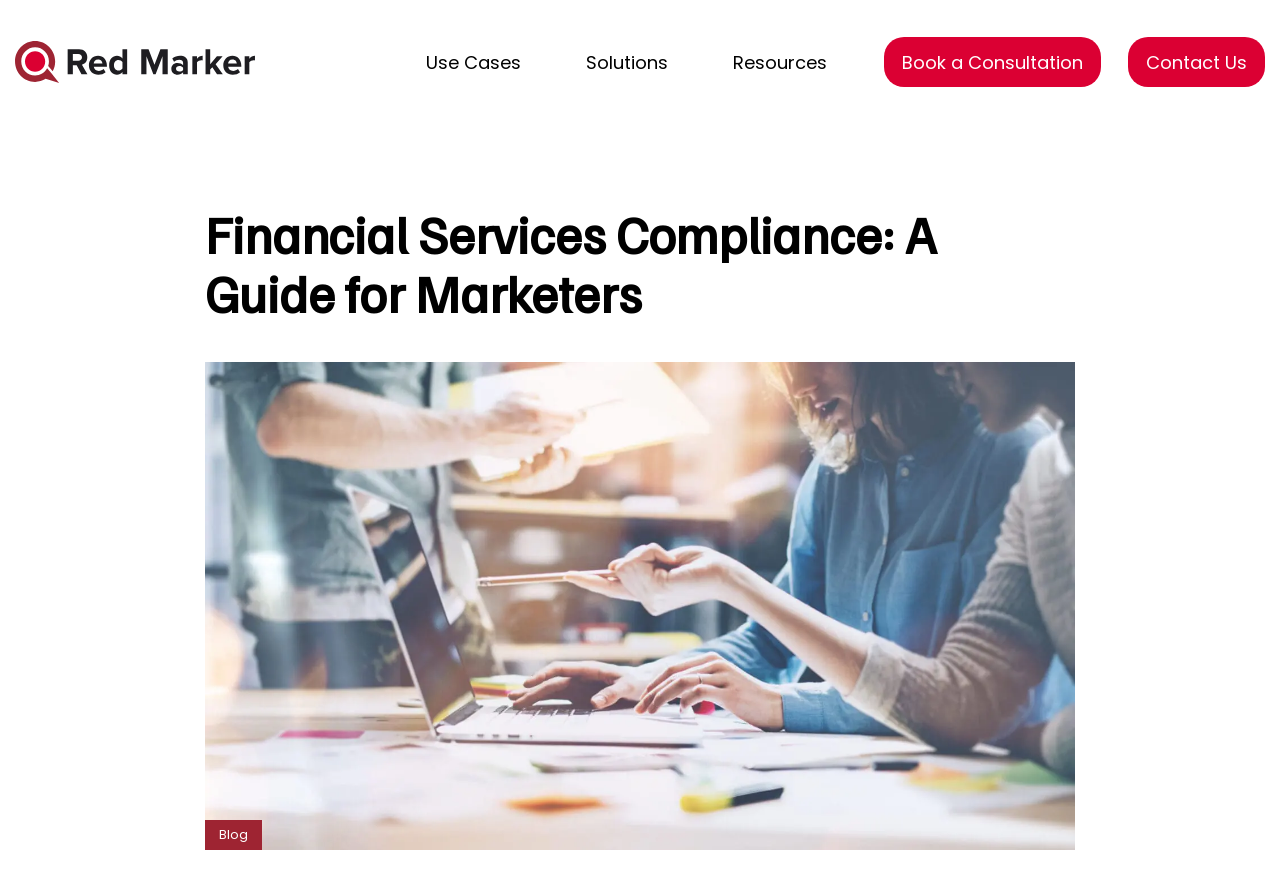Given the webpage screenshot and the description, determine the bounding box coordinates (top-left x, top-left y, bottom-right x, bottom-right y) that define the location of the UI element matching this description: Use Cases

[0.309, 0.0, 0.43, 0.142]